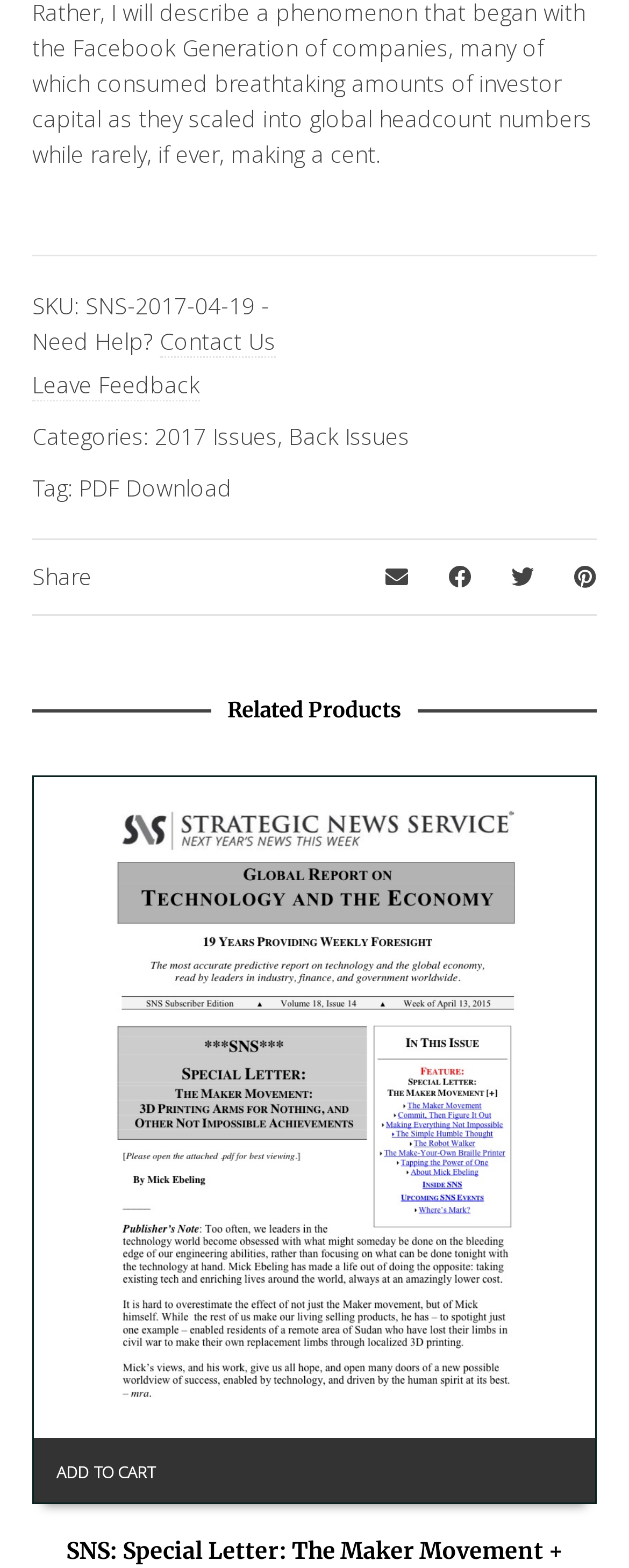Please identify the bounding box coordinates of the element on the webpage that should be clicked to follow this instruction: "View 2017 issues". The bounding box coordinates should be given as four float numbers between 0 and 1, formatted as [left, top, right, bottom].

[0.246, 0.268, 0.441, 0.287]